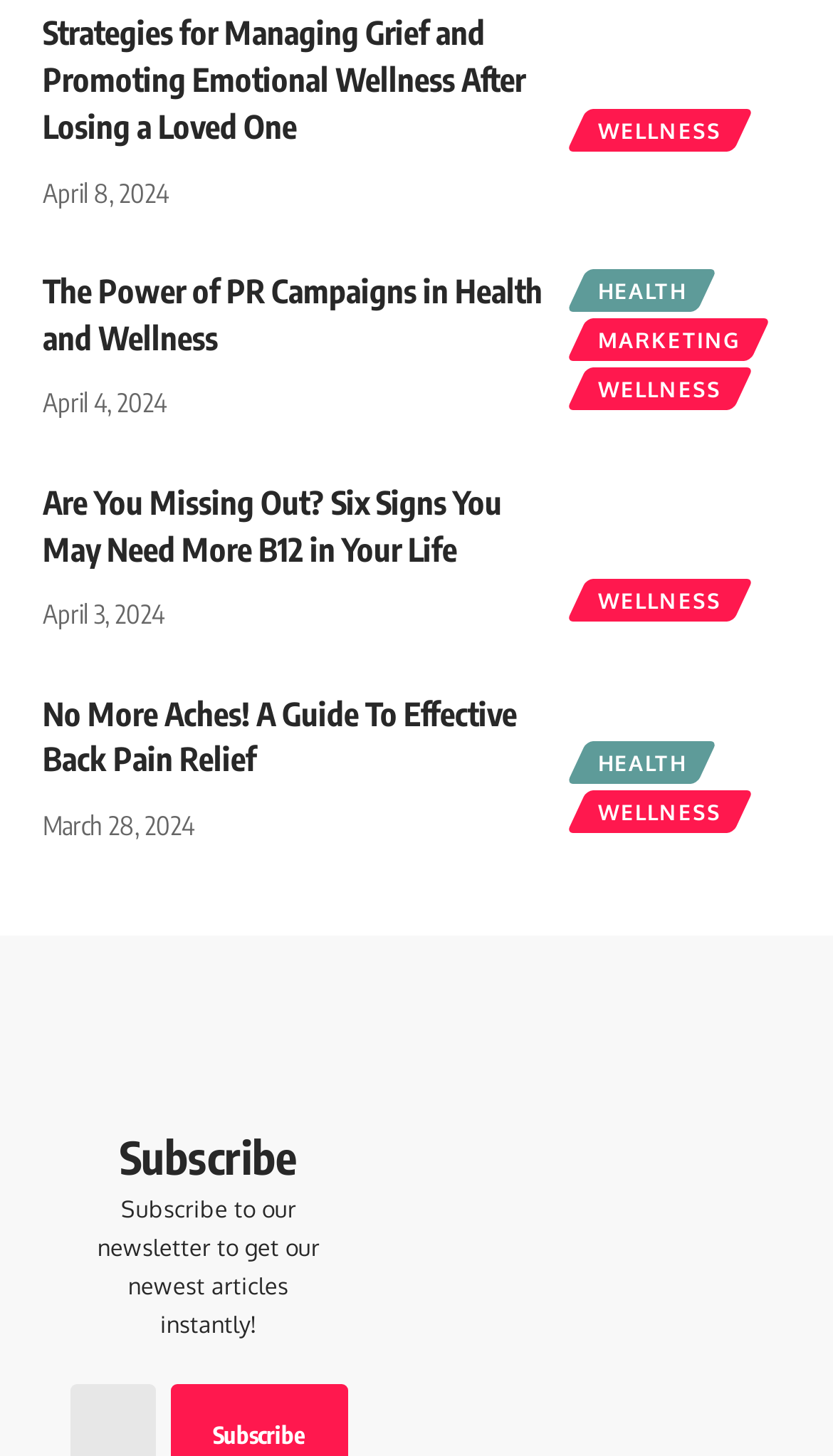Show the bounding box coordinates of the region that should be clicked to follow the instruction: "Discover the benefits of B12 vitamin."

[0.692, 0.33, 0.949, 0.418]